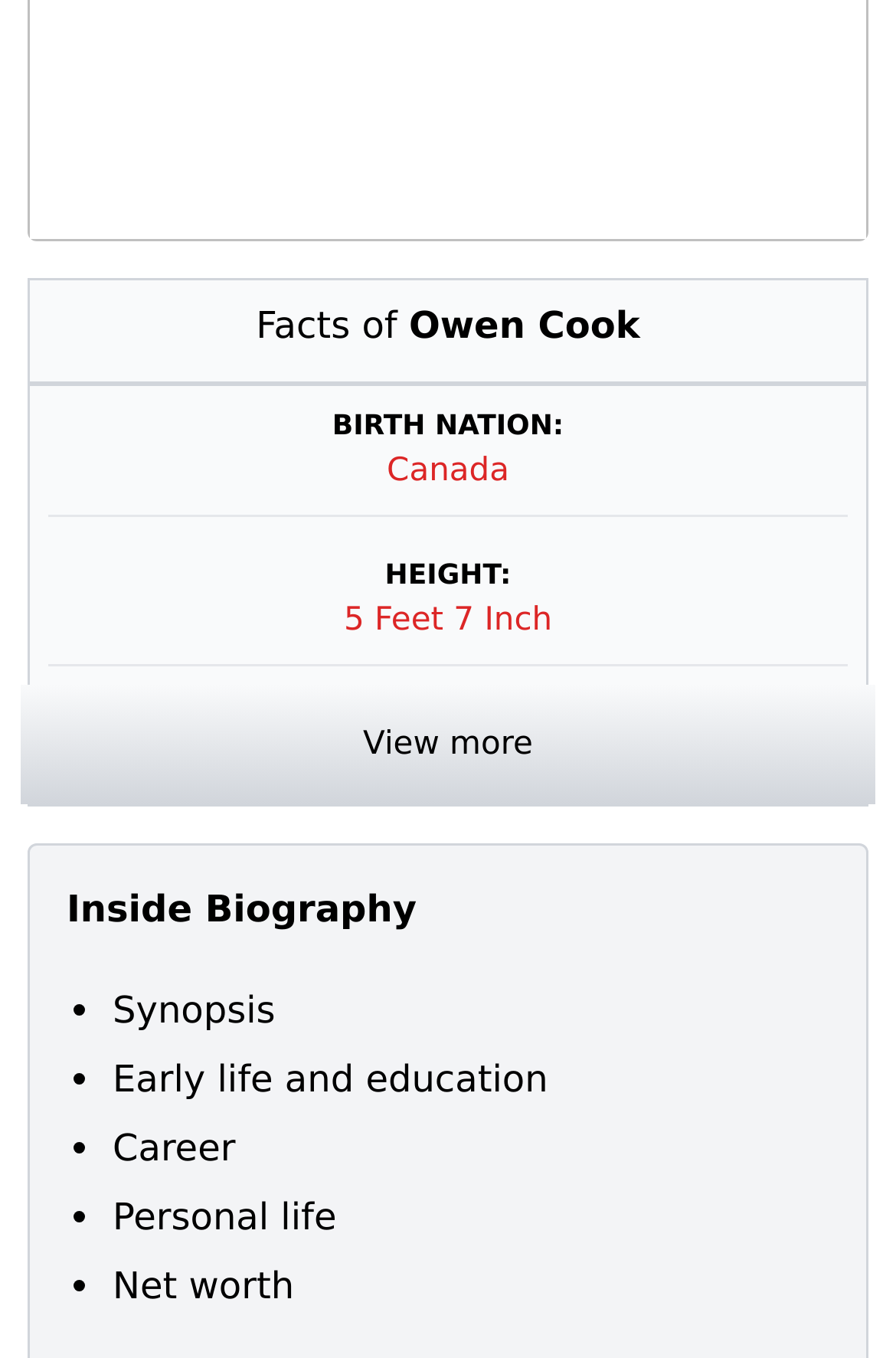Using the element description: "Early life and education", determine the bounding box coordinates. The coordinates should be in the format [left, top, right, bottom], with values between 0 and 1.

[0.126, 0.778, 0.625, 0.81]